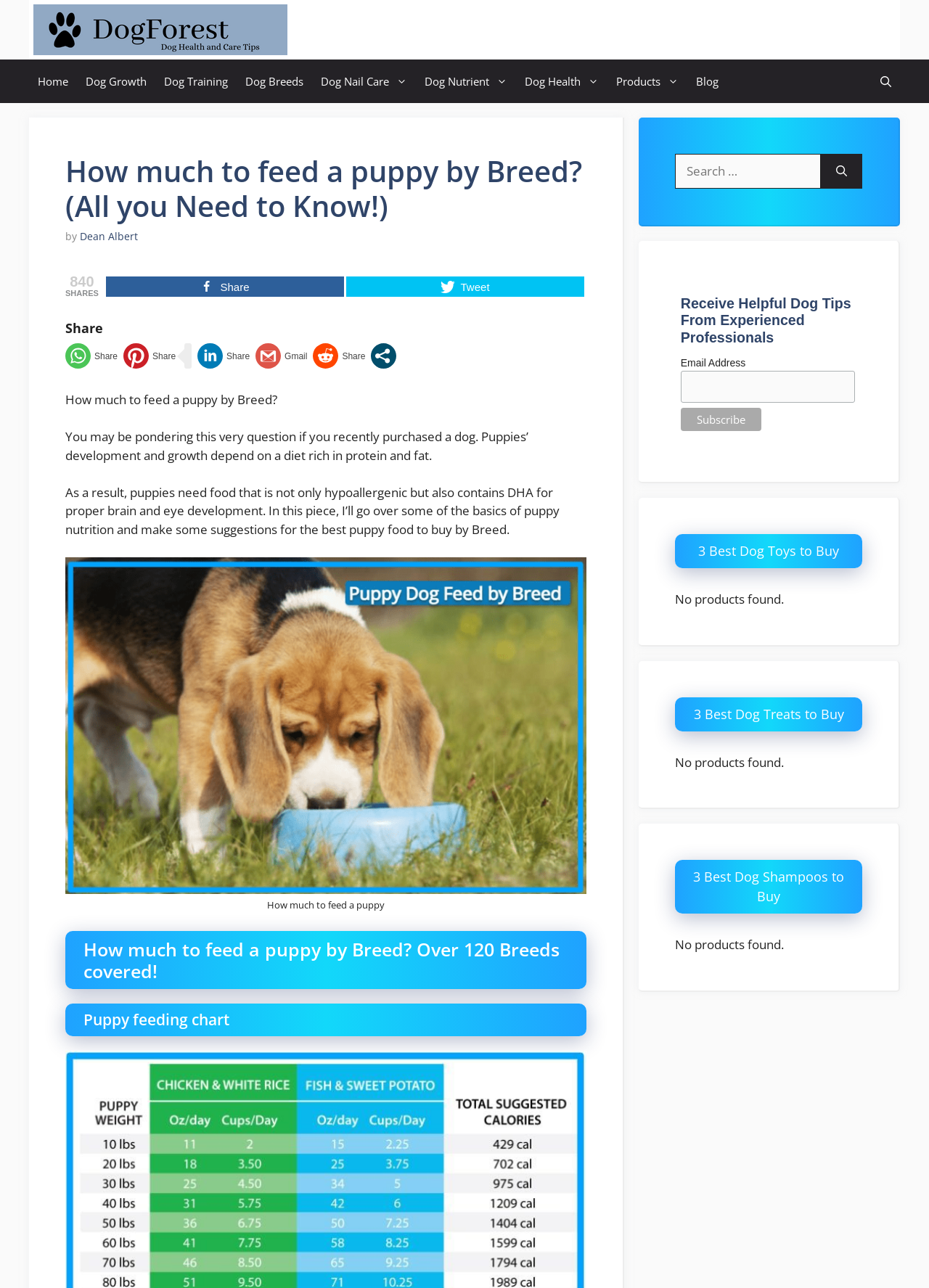Please locate the bounding box coordinates of the element that should be clicked to achieve the given instruction: "Click on the REDEVELOPMENT FORUM 2019 link".

None